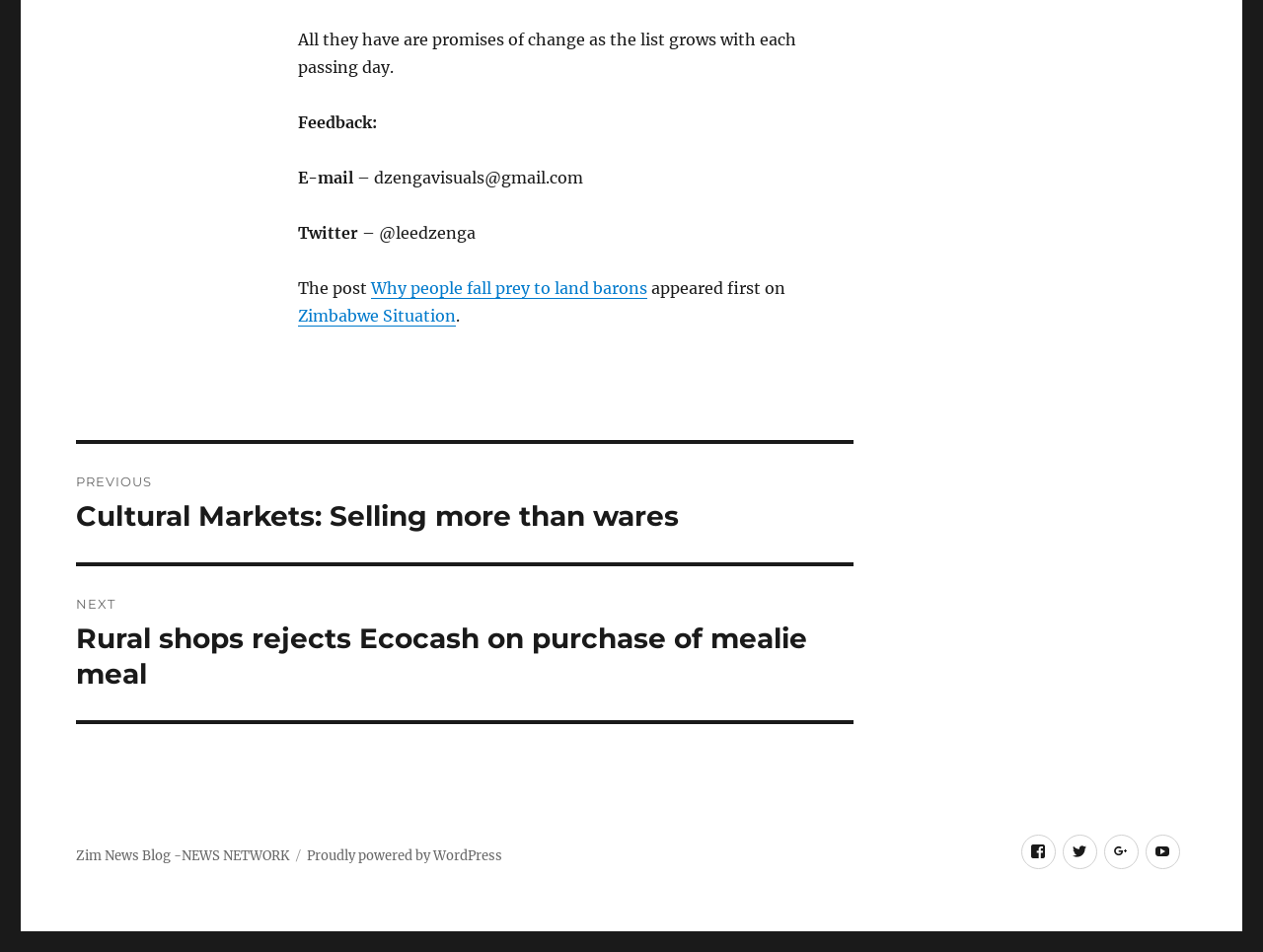What is the author's email address?
Please provide a single word or phrase as the answer based on the screenshot.

dzengavisuals@gmail.com